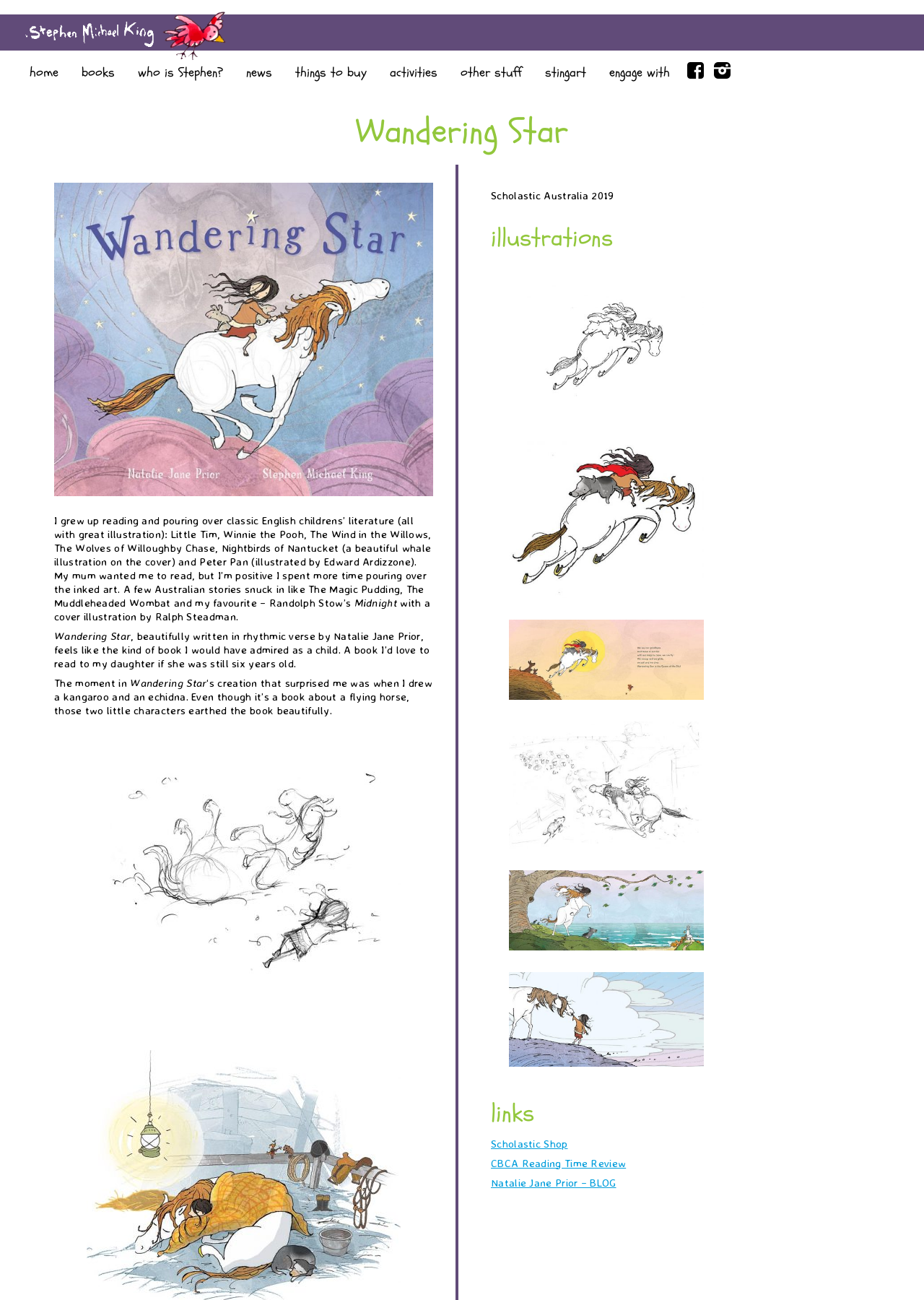Determine the bounding box coordinates for the element that should be clicked to follow this instruction: "read the 'Midnight' book description". The coordinates should be given as four float numbers between 0 and 1, in the format [left, top, right, bottom].

[0.383, 0.458, 0.43, 0.469]